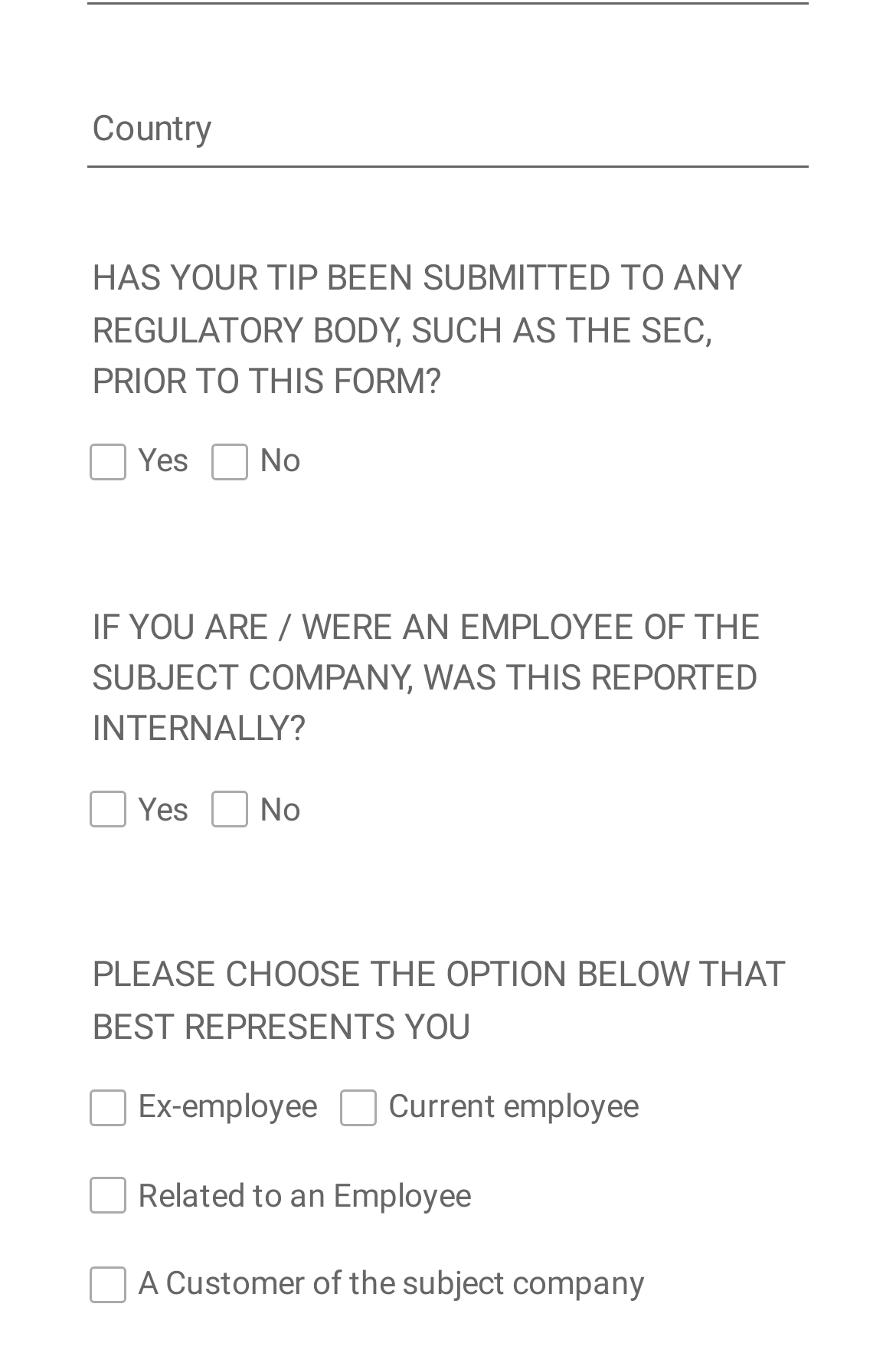Identify the bounding box coordinates for the region of the element that should be clicked to carry out the instruction: "Check if reported internally". The bounding box coordinates should be four float numbers between 0 and 1, i.e., [left, top, right, bottom].

[0.1, 0.585, 0.141, 0.612]